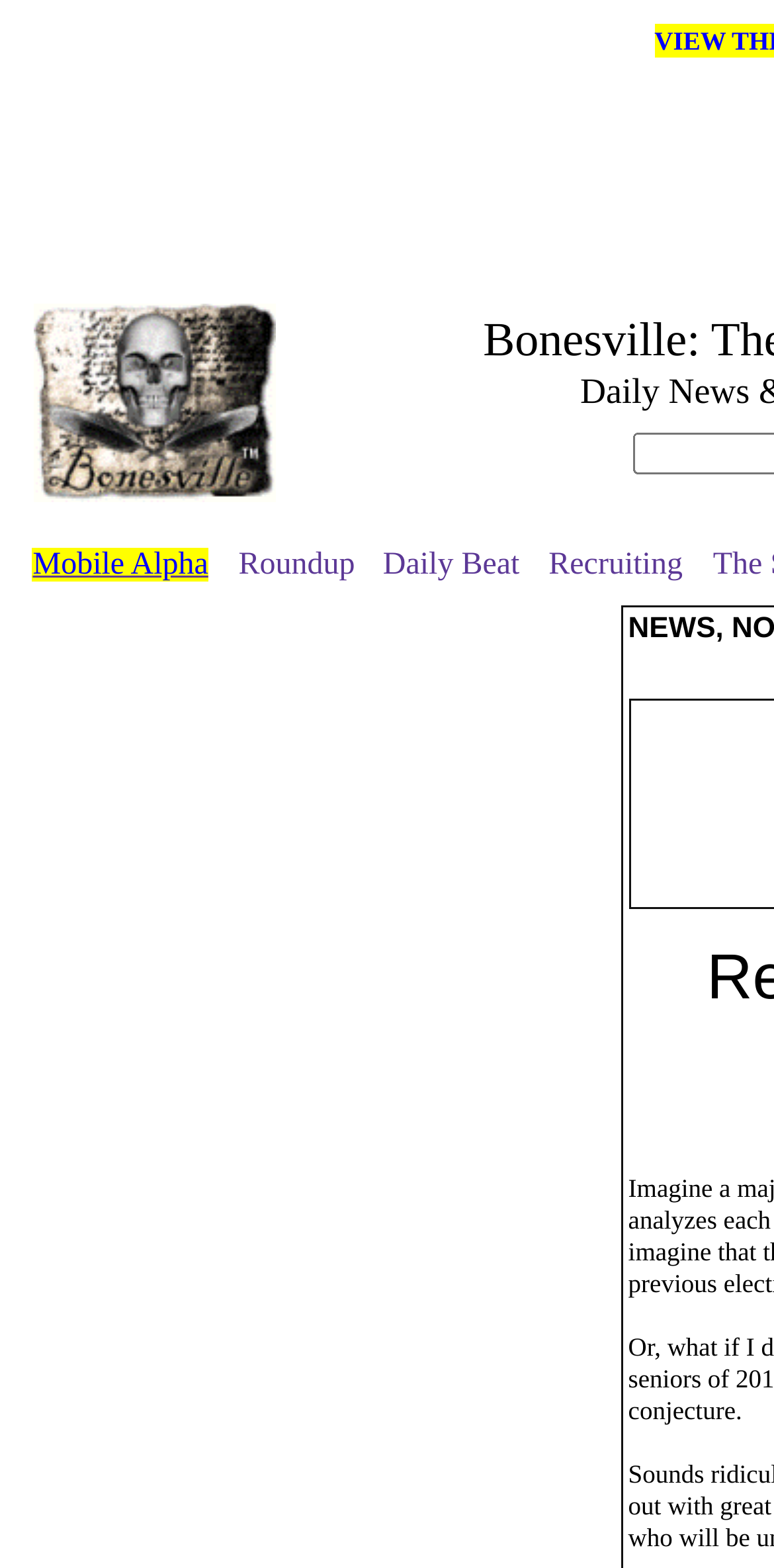Bounding box coordinates are specified in the format (top-left x, top-left y, bottom-right x, bottom-right y). All values are floating point numbers bounded between 0 and 1. Please provide the bounding box coordinate of the region this sentence describes: Roundup

[0.308, 0.349, 0.459, 0.371]